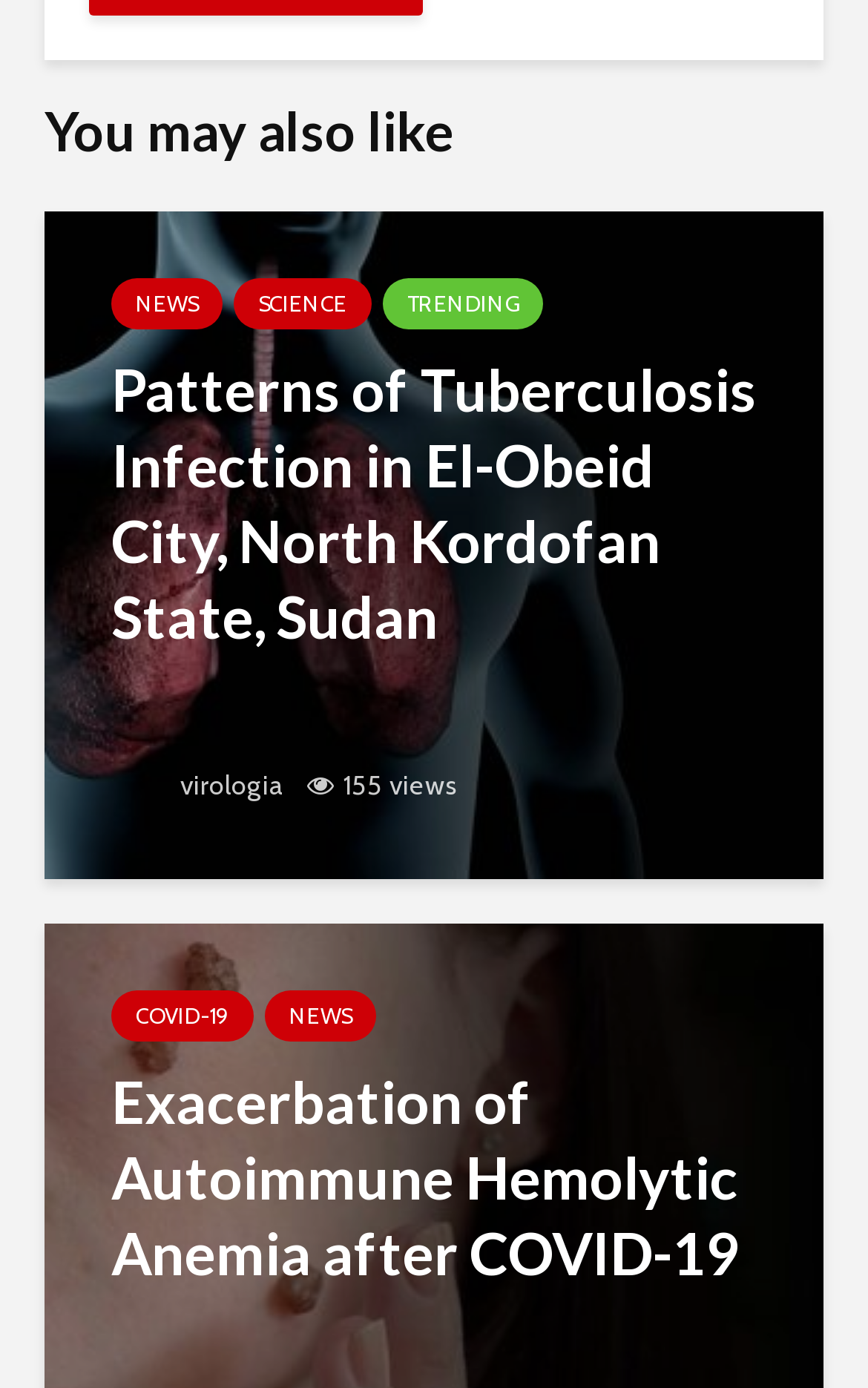Locate the bounding box coordinates of the clickable region to complete the following instruction: "view article about Tuberculosis Infection in El-Obeid City."

[0.051, 0.375, 0.949, 0.406]